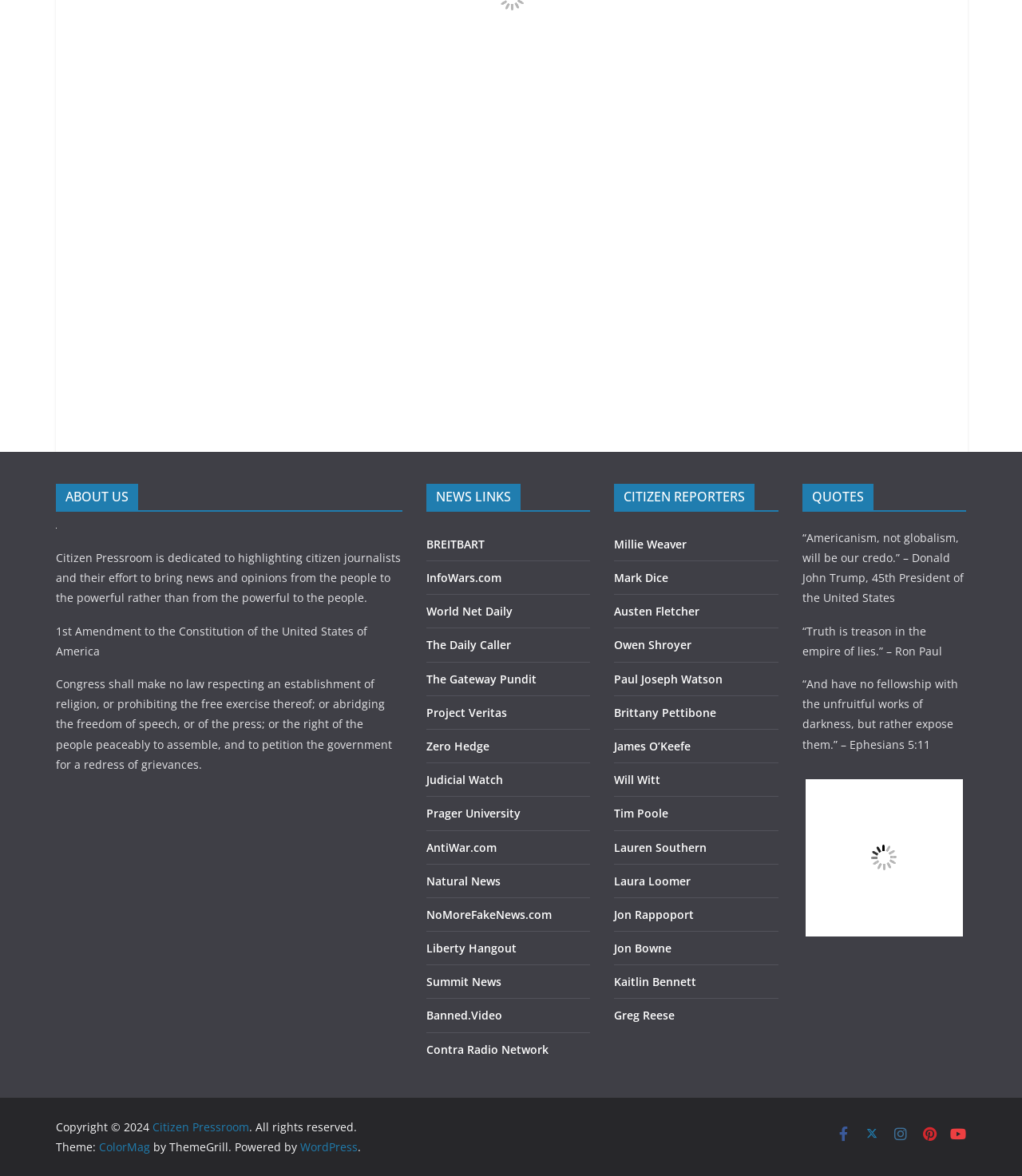Can you show the bounding box coordinates of the region to click on to complete the task described in the instruction: "Click the 'BREITBART' link"?

[0.417, 0.456, 0.474, 0.469]